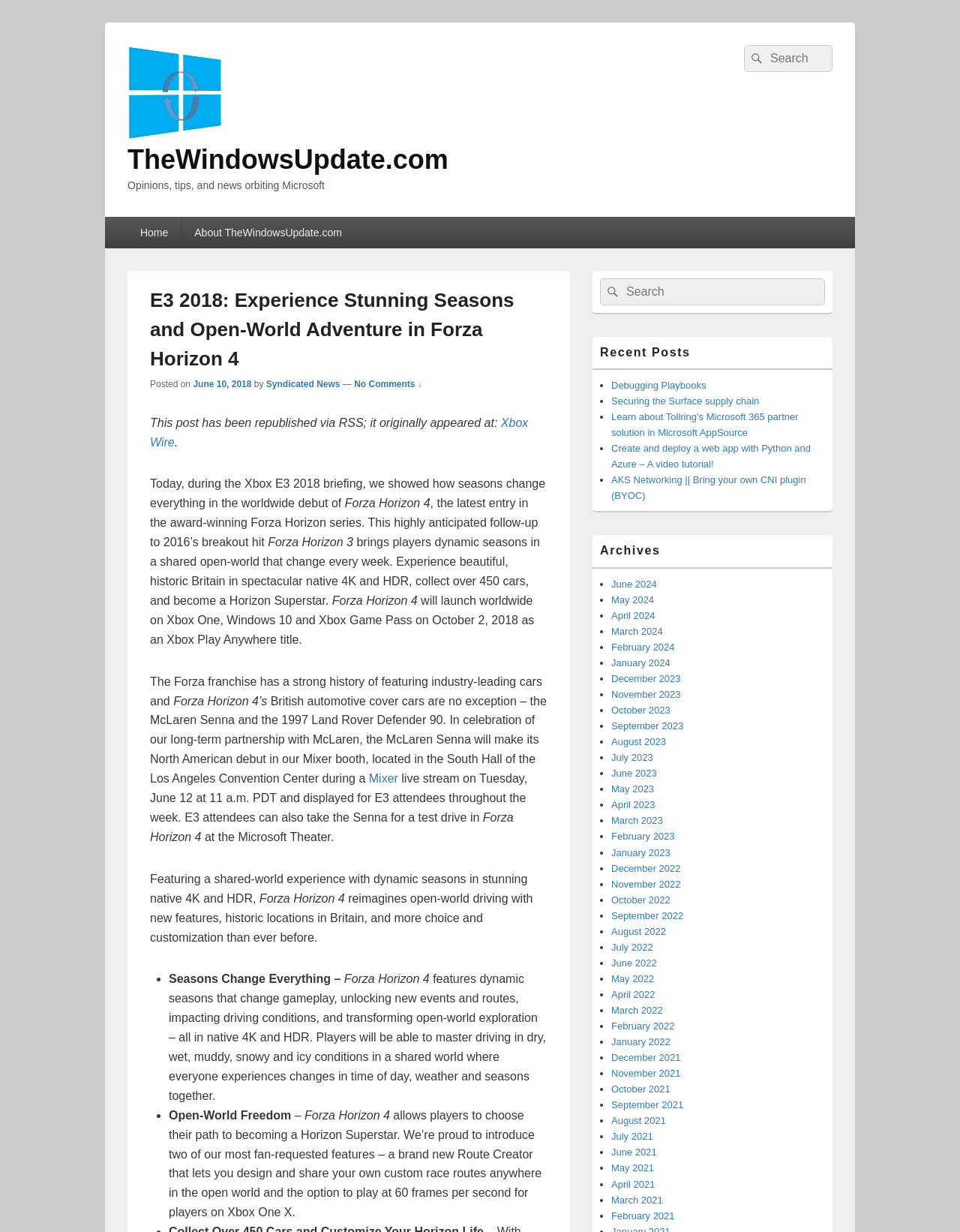Identify the bounding box coordinates of the clickable section necessary to follow the following instruction: "Search in the sidebar". The coordinates should be presented as four float numbers from 0 to 1, i.e., [left, top, right, bottom].

[0.625, 0.226, 0.859, 0.248]